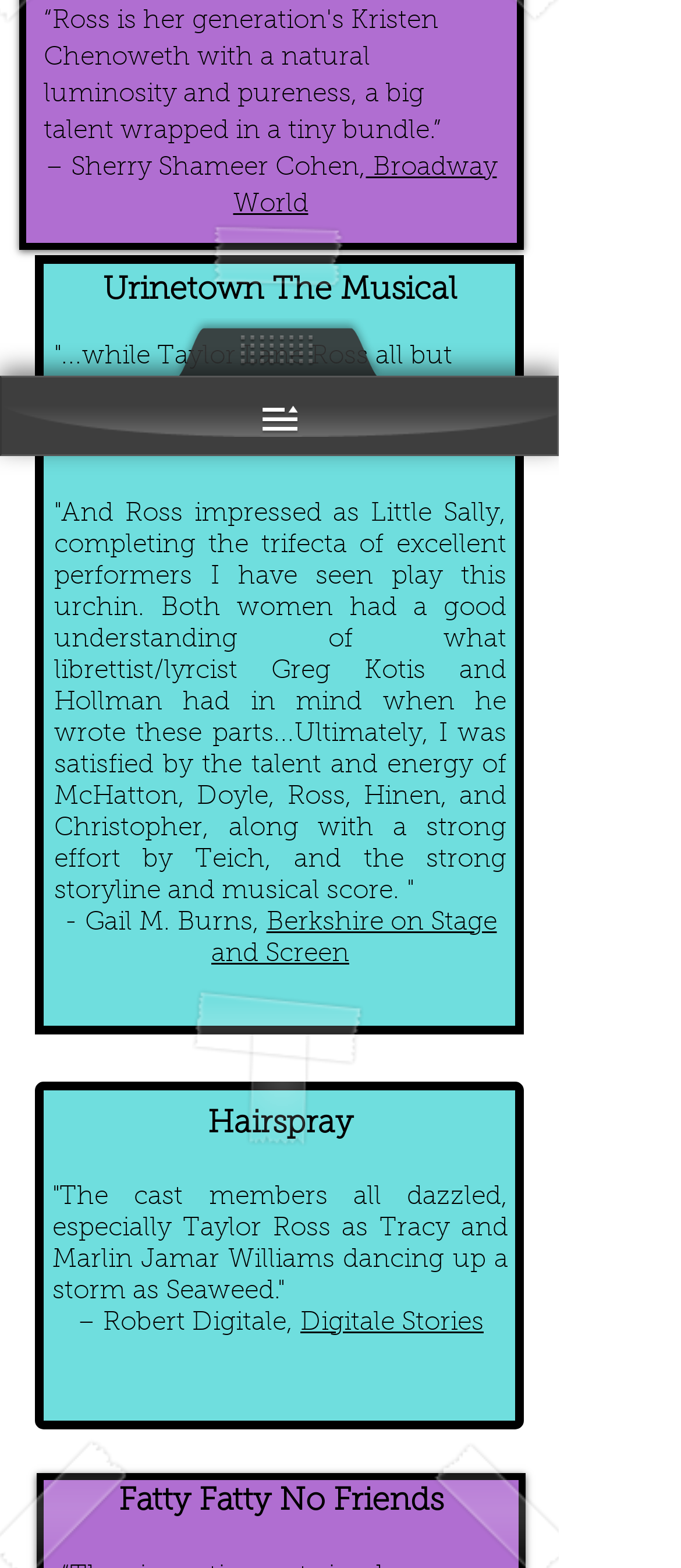Bounding box coordinates are specified in the format (top-left x, top-left y, bottom-right x, bottom-right y). All values are floating point numbers bounded between 0 and 1. Please provide the bounding box coordinate of the region this sentence describes: alanilagan.com

[0.396, 0.26, 0.676, 0.276]